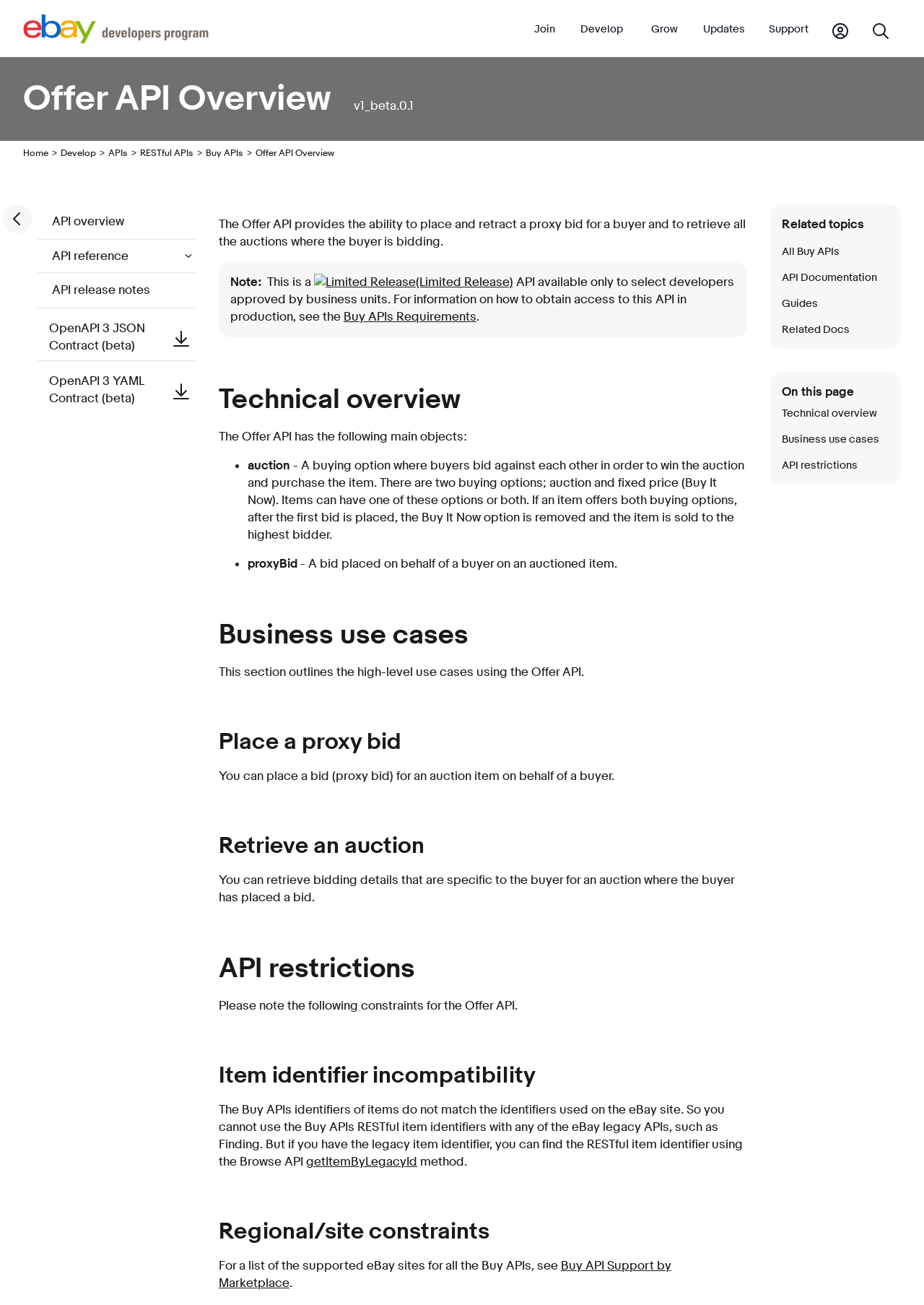What is the limitation of the Offer API?
Refer to the image and provide a concise answer in one word or phrase.

Available only to select developers